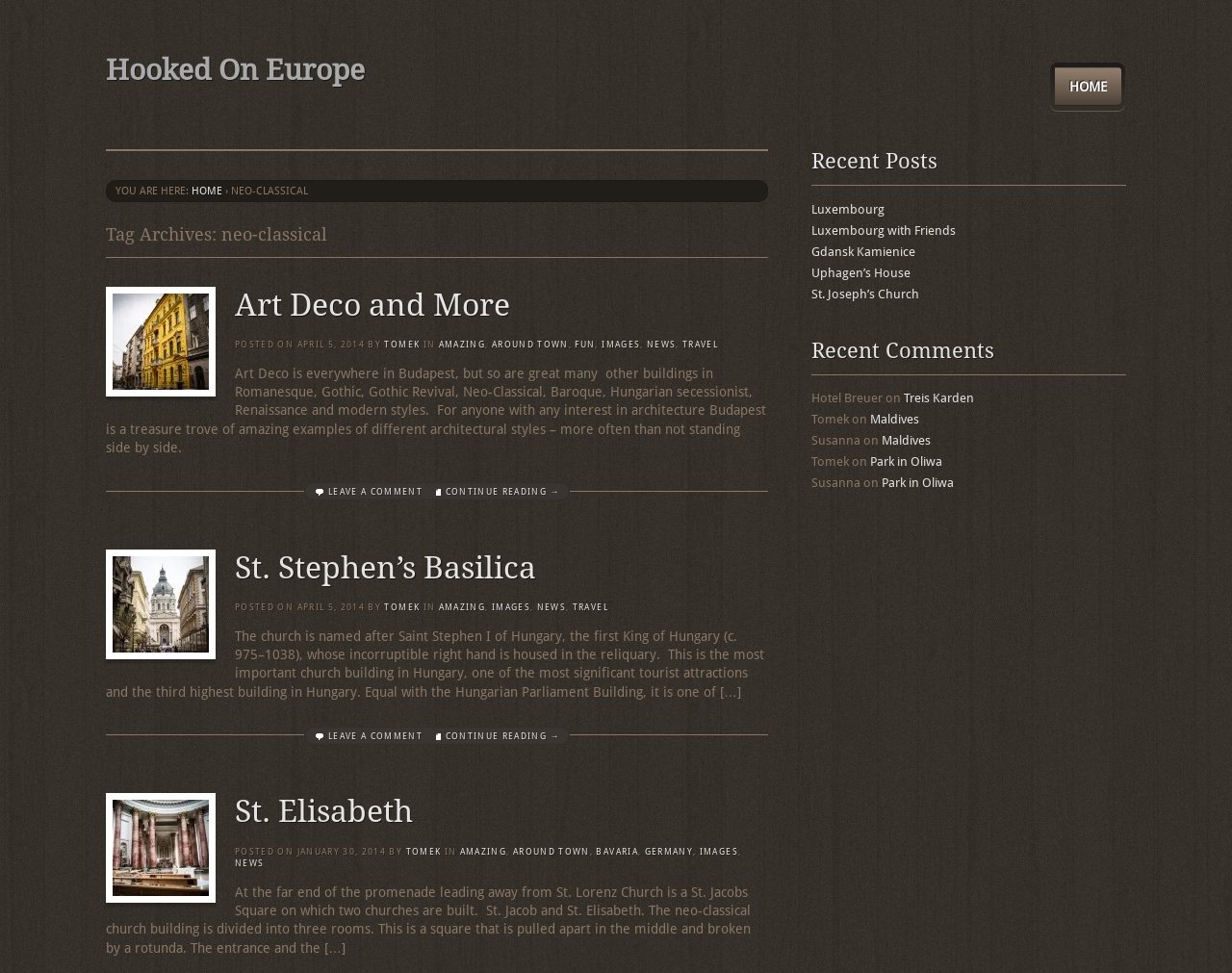What is the style of the church building in the third article?
Based on the visual, give a brief answer using one word or a short phrase.

Neo-classical